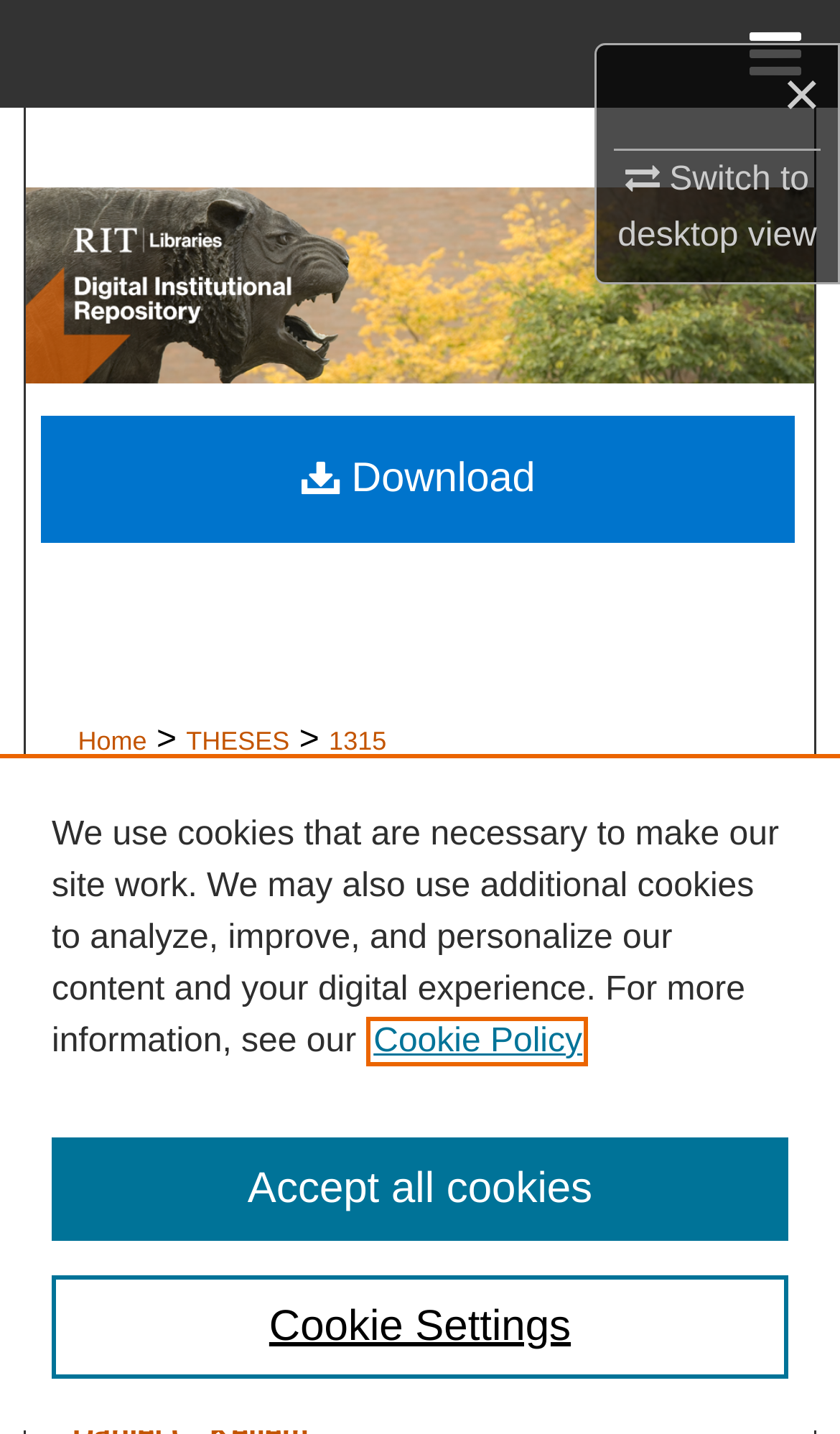Identify the coordinates of the bounding box for the element that must be clicked to accomplish the instruction: "View thesis".

[0.086, 0.626, 0.779, 0.914]